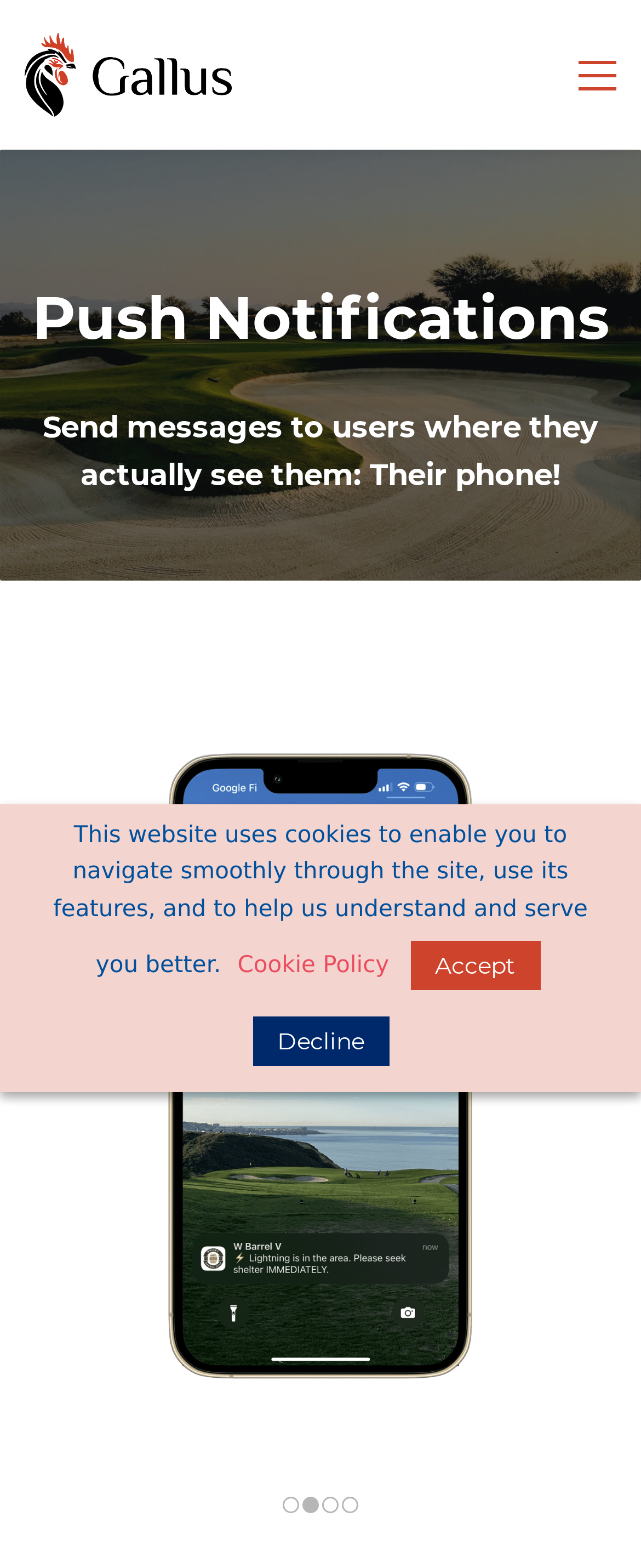Please answer the following question using a single word or phrase: 
What is the purpose of the push notifications?

Send messages to users